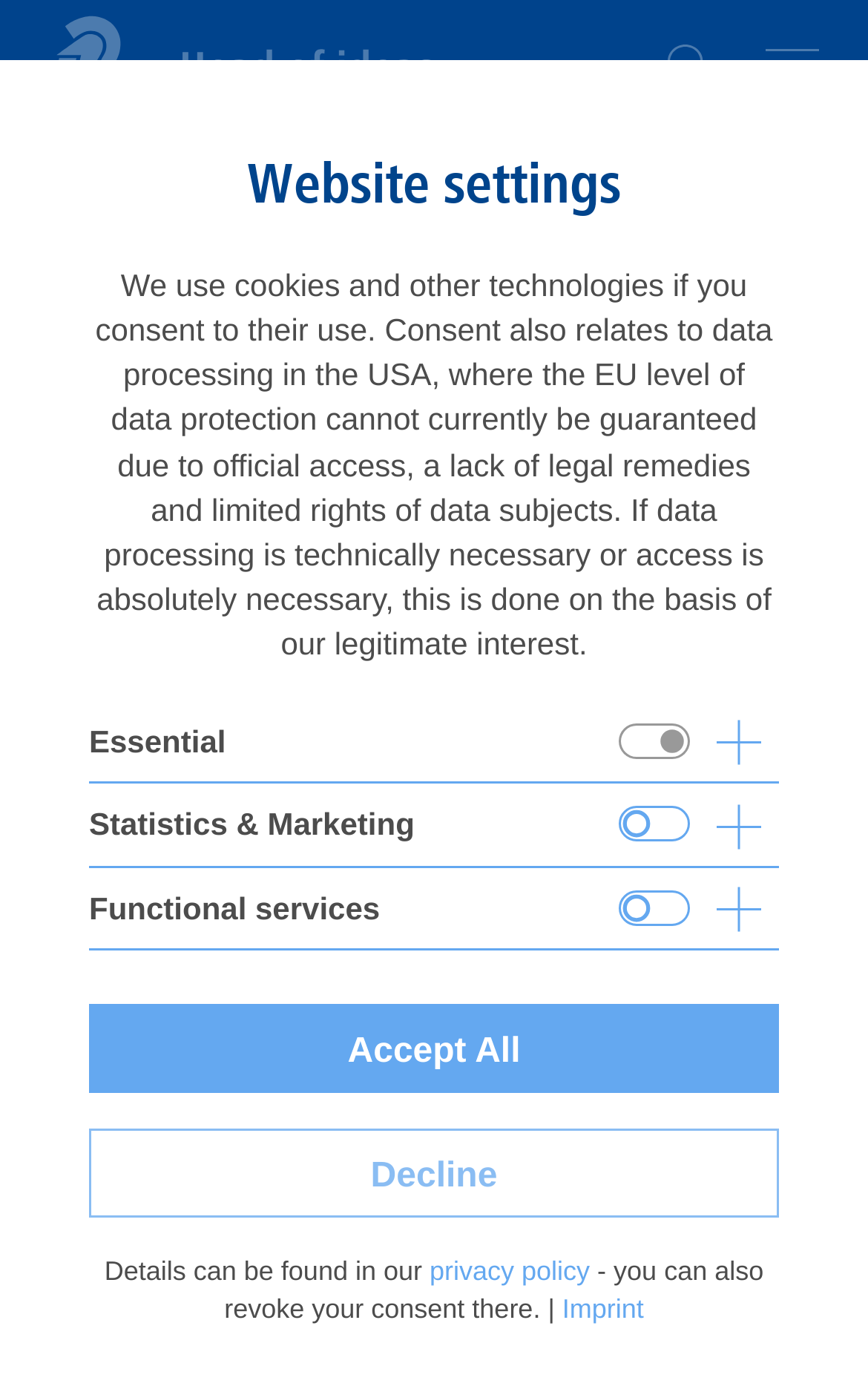Answer the question below with a single word or a brief phrase: 
What is the name of the company?

STAEDTLER